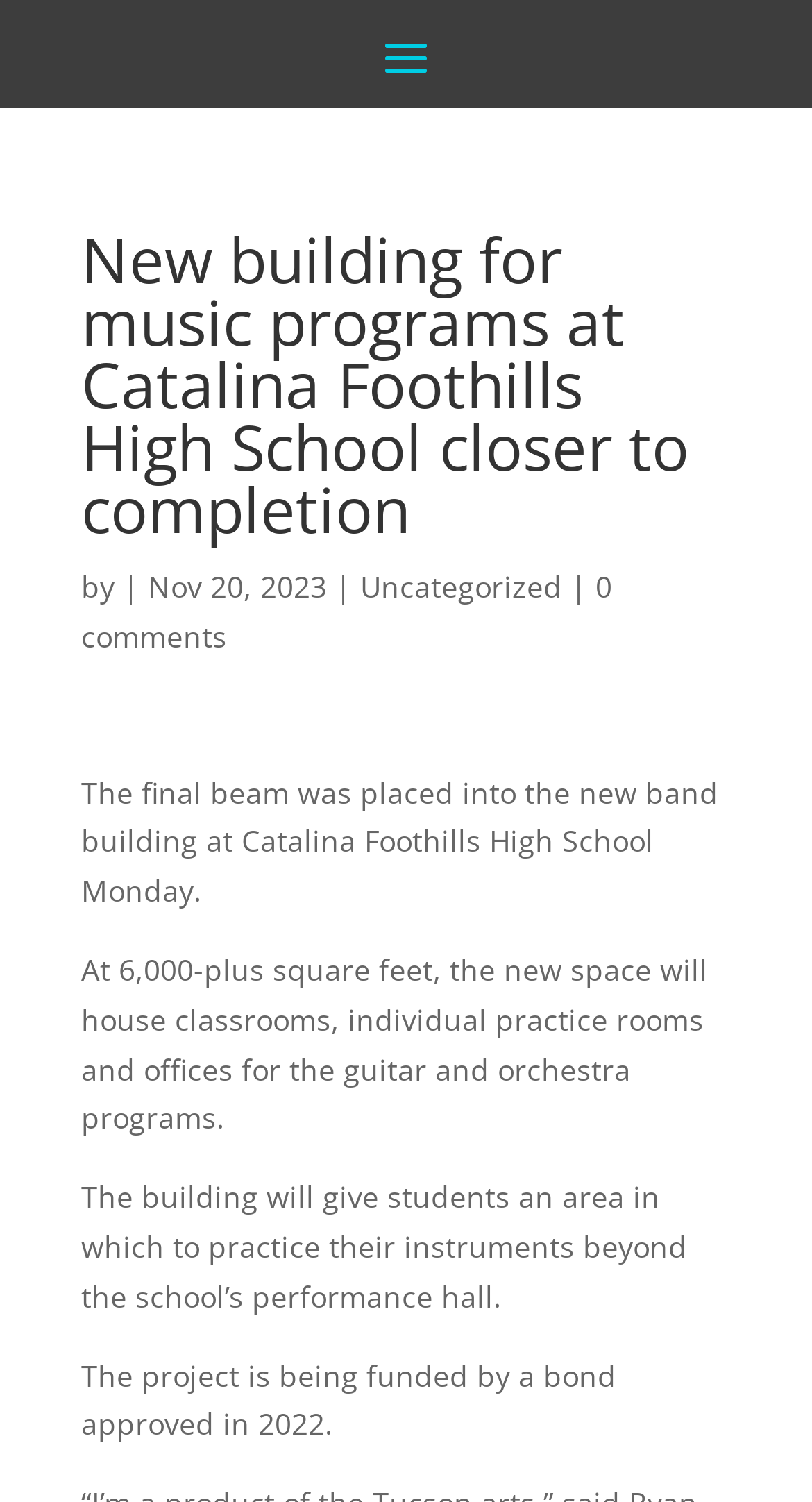Generate a thorough explanation of the webpage's elements.

The webpage appears to be a news article about a new building for music programs at Catalina Foothills High School. At the top, there is a heading that displays the title of the article, "New building for music programs at Catalina Foothills High School closer to completion". Below the title, there is a line of text that includes the author's name, the date "Nov 20, 2023", and a category label "Uncategorized". 

To the right of the category label, there is a link that indicates "0 comments" on the article. Below this line, there are three paragraphs of text that describe the new building. The first paragraph explains that the final beam was placed into the new band building, while the second paragraph provides details about the size and features of the new space. The third paragraph mentions the benefits of the new building, including providing students with a dedicated area to practice their instruments. 

The final paragraph mentions that the project is being funded by a bond approved in 2022. Overall, the webpage has a simple layout with a clear structure, making it easy to follow the article's content.